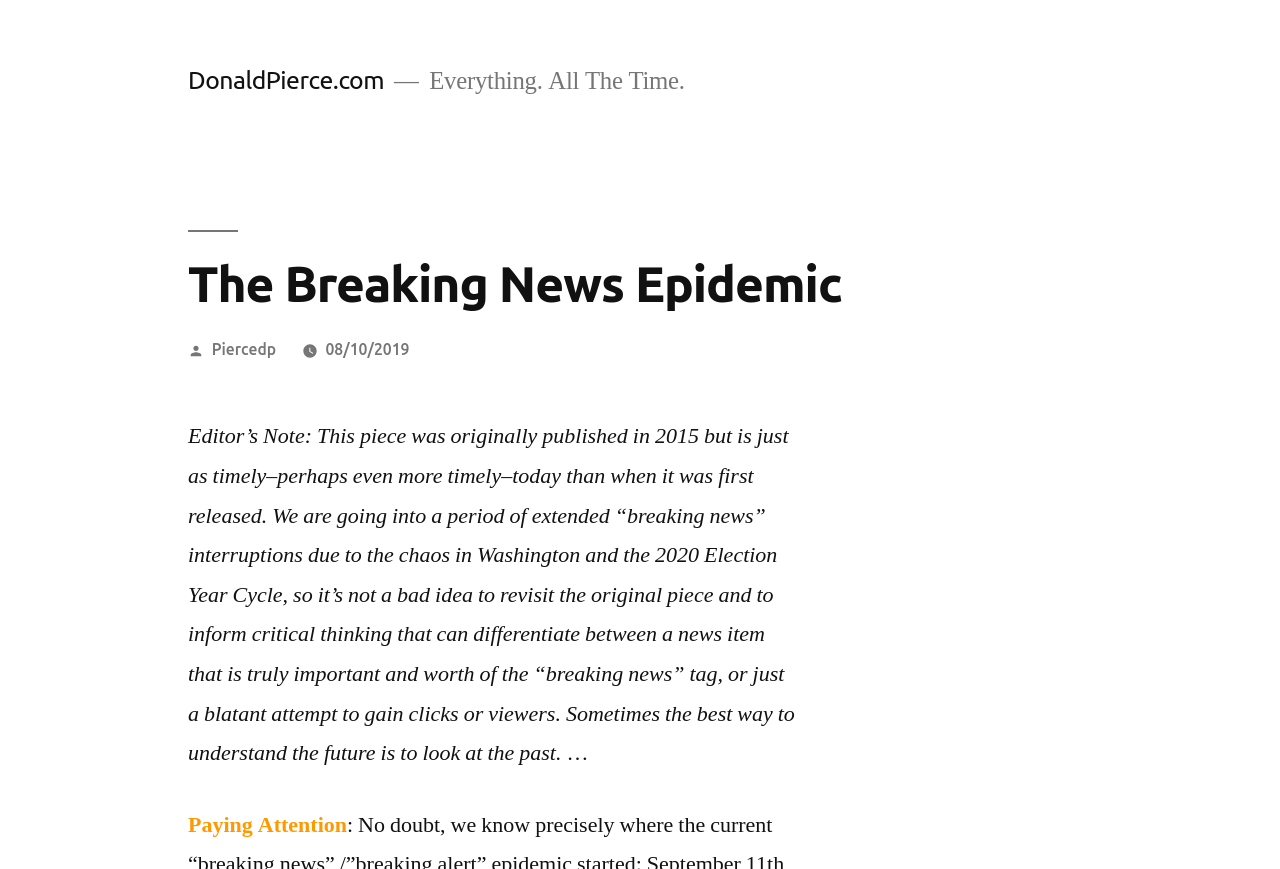Determine and generate the text content of the webpage's headline.

The Breaking News Epidemic